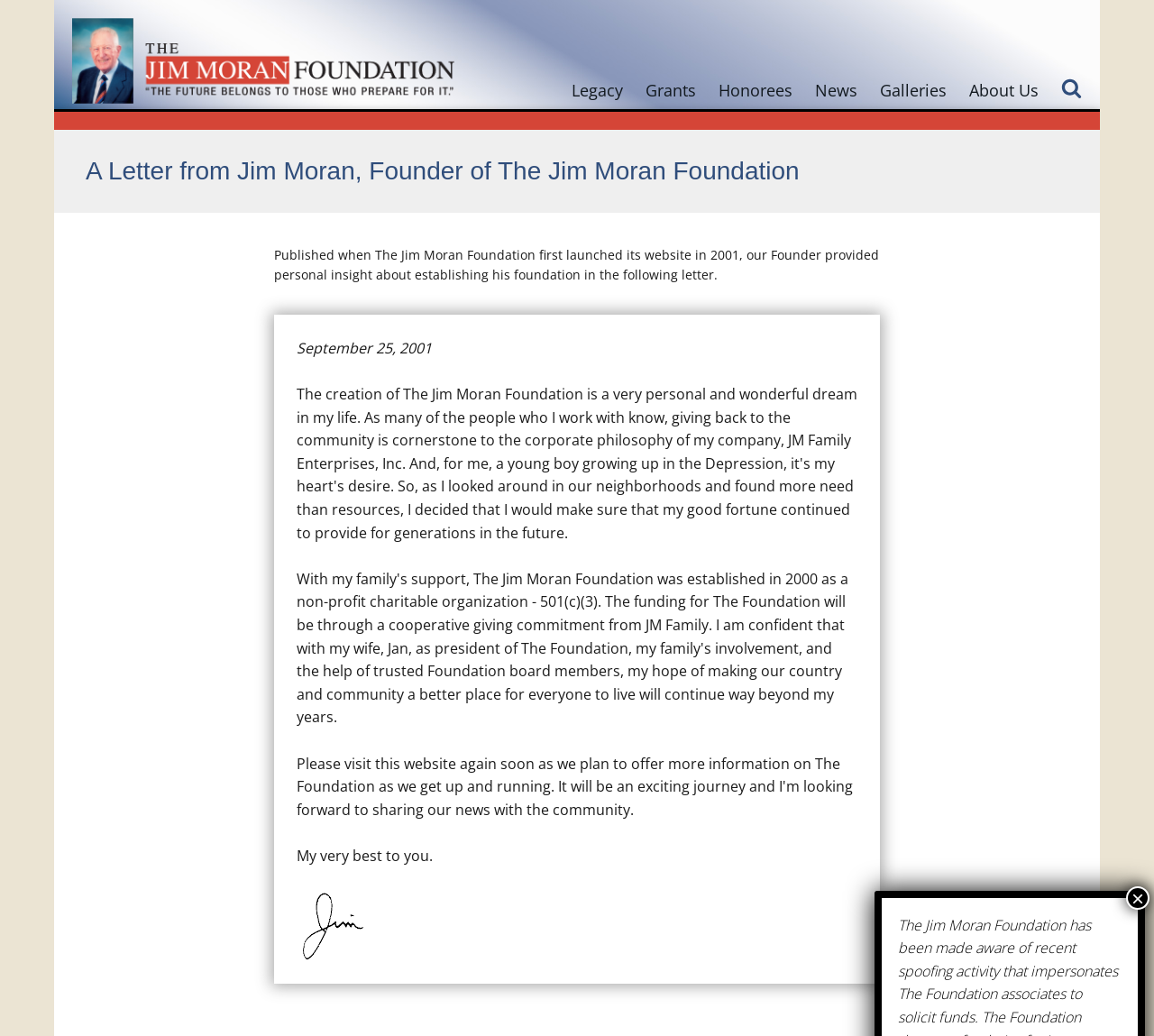What is the date of the letter?
Please provide a single word or phrase as your answer based on the screenshot.

September 25, 2001